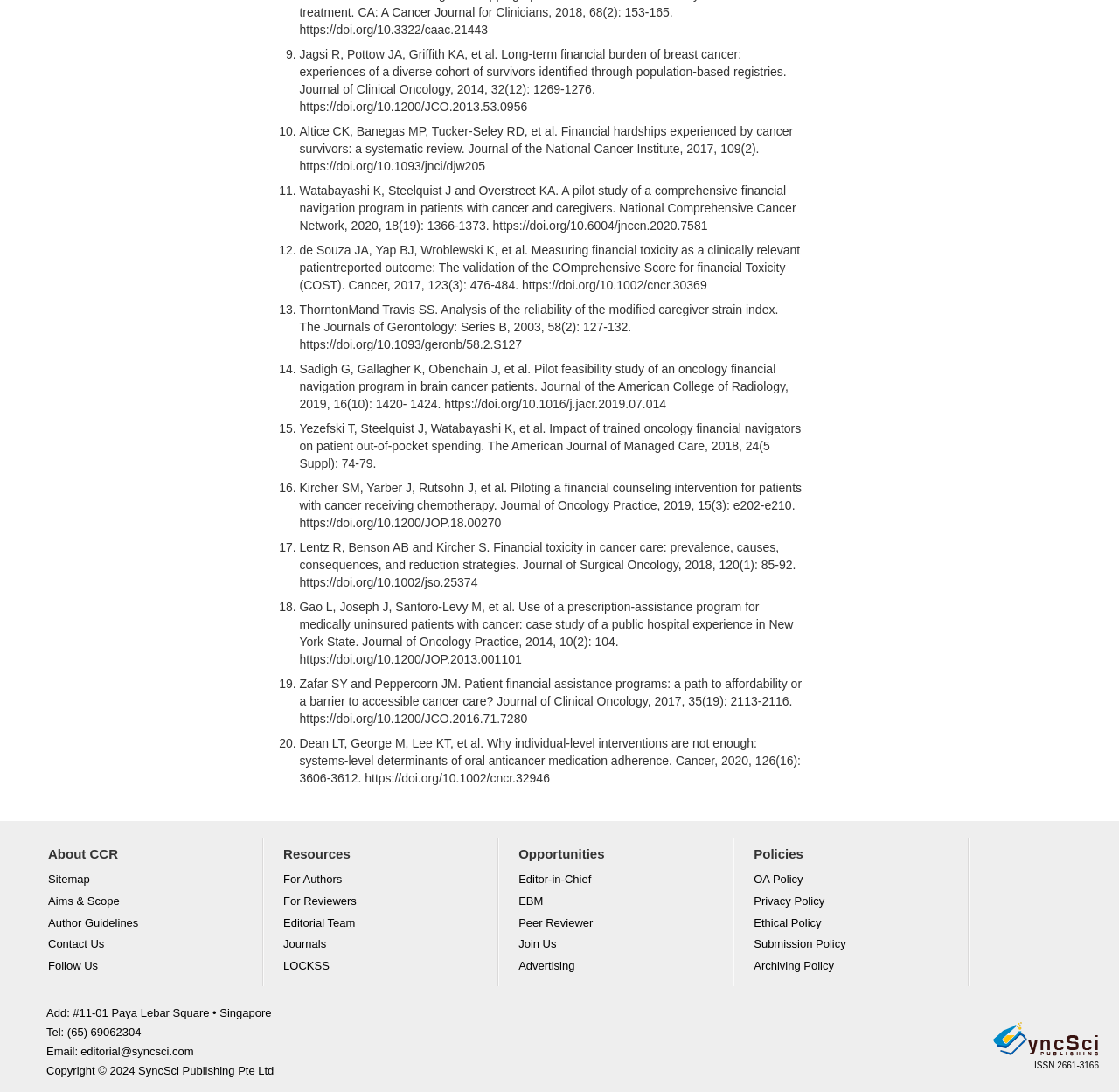What is the ISSN number of the journal listed at the bottom of the webpage?
Look at the webpage screenshot and answer the question with a detailed explanation.

The ISSN number is located at the bottom of the webpage, and it is a unique identifier for the journal. It is often used to identify and cite academic publications.